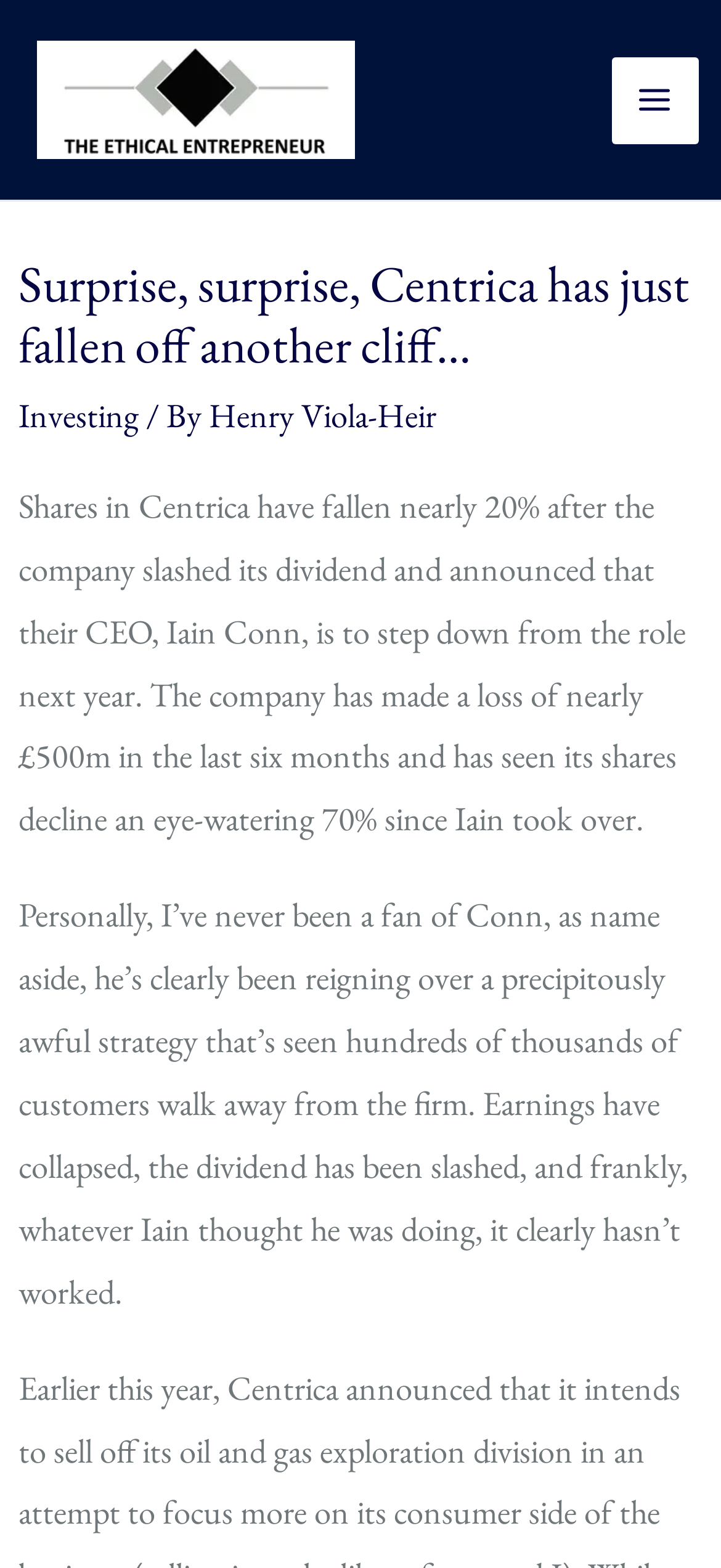Who is the CEO of Centrica?
Using the image as a reference, give an elaborate response to the question.

The article states that 'the company has announced that their CEO, Iain Conn, is to step down from the role next year.' Therefore, the CEO of Centrica is Iain Conn.